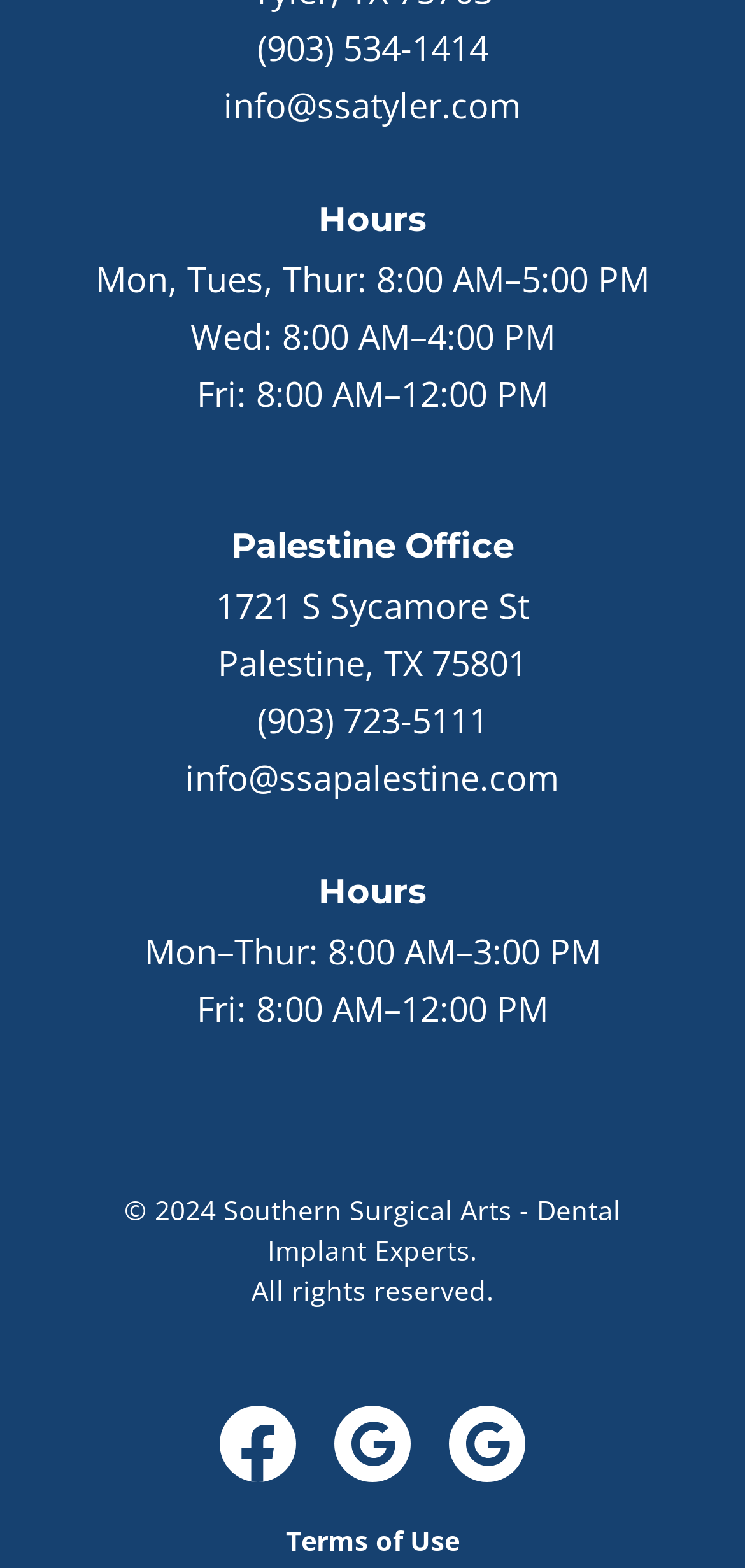Provide the bounding box coordinates for the specified HTML element described in this description: "info@ssatyler.com". The coordinates should be four float numbers ranging from 0 to 1, in the format [left, top, right, bottom].

[0.3, 0.052, 0.7, 0.082]